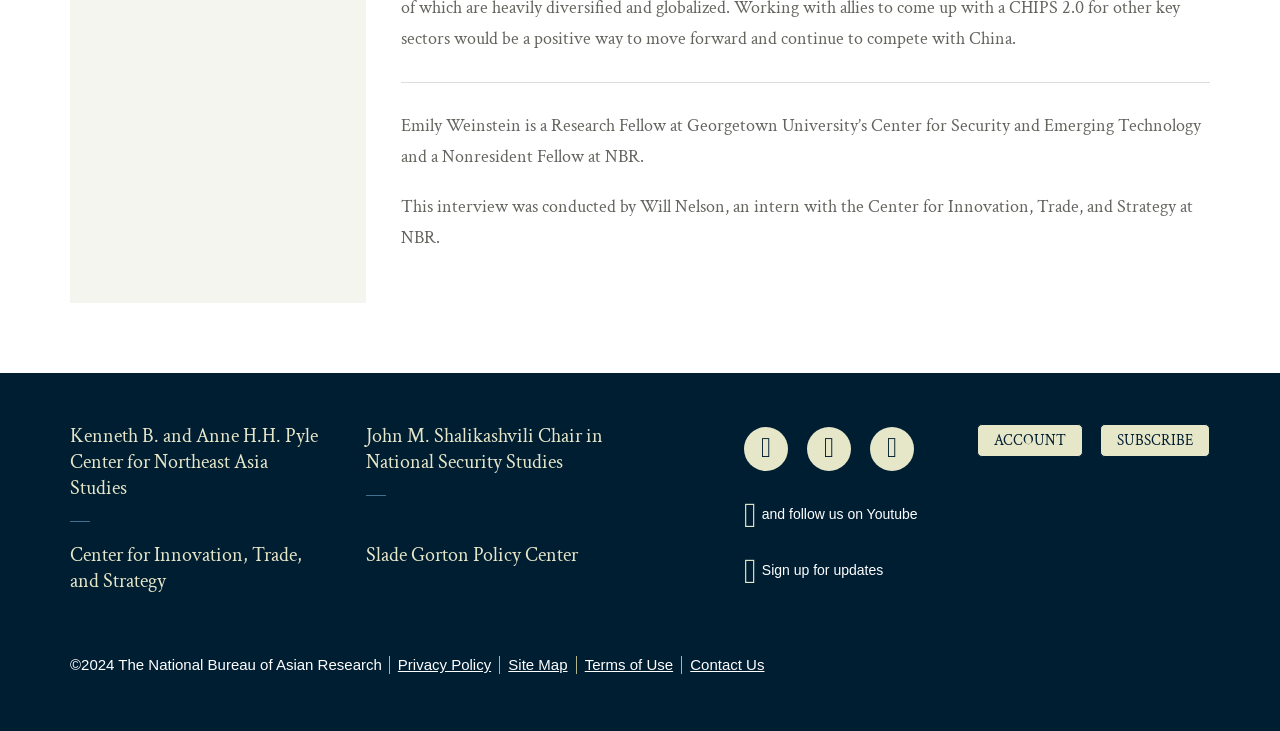Give the bounding box coordinates for this UI element: "and follow us on Youtube". The coordinates should be four float numbers between 0 and 1, arranged as [left, top, right, bottom].

[0.581, 0.683, 0.726, 0.726]